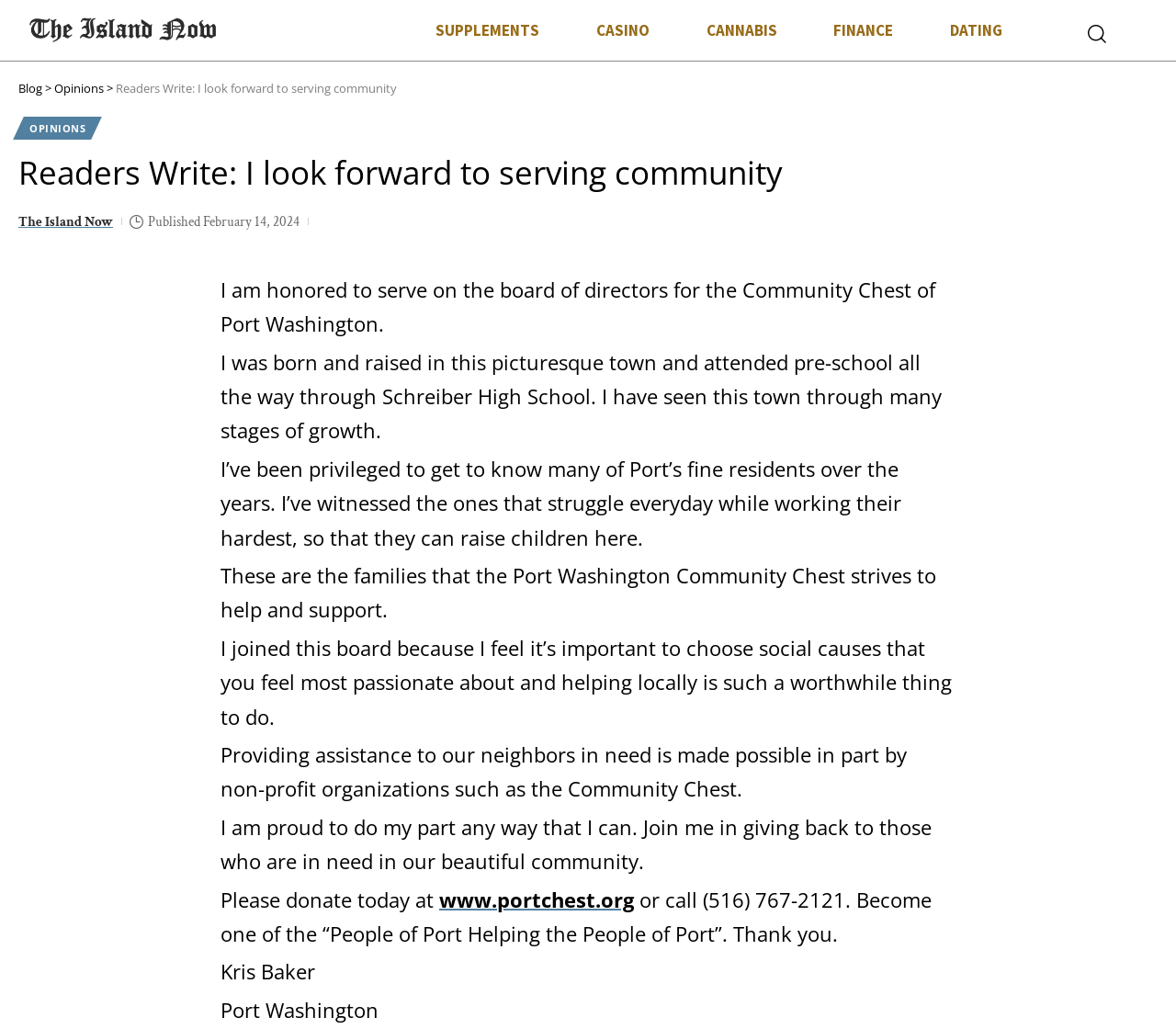Please give a one-word or short phrase response to the following question: 
What is the author's motivation for joining the Community Chest?

Helping locally